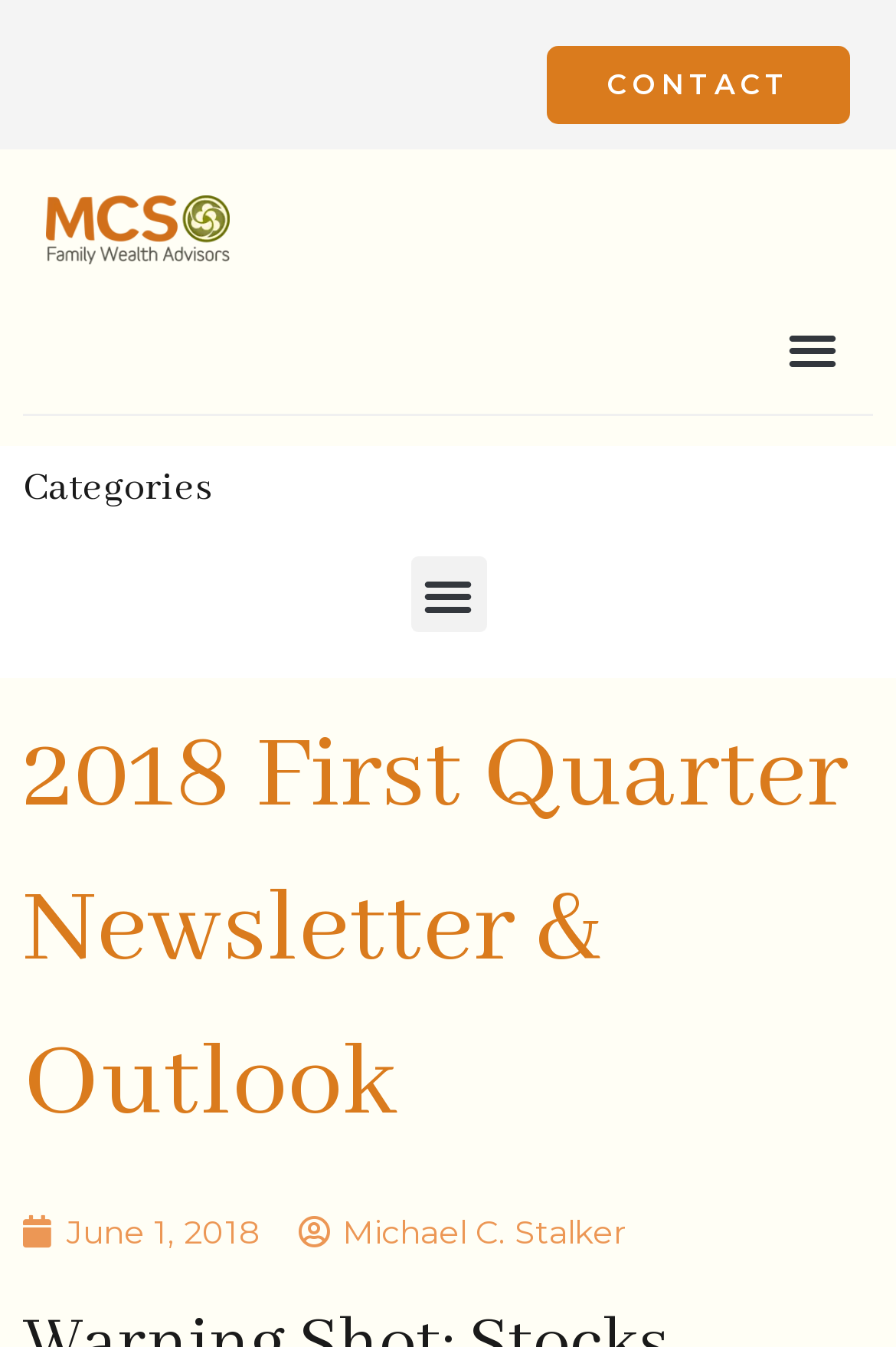Generate an in-depth caption that captures all aspects of the webpage.

The webpage is a newsletter or article page, titled "2018 First Quarter Newsletter & Outlook" by Michael C. Stalker, dated June 1, 2018. 

At the top right corner, there is a "CONTACT" link. Below it, there is a menu toggle button, which is not expanded. When expanded, it reveals a menu with a "Categories" heading and another menu toggle button. 

The main content of the page is headed by "2018 First Quarter Newsletter & Outlook", which is a long article discussing stocks, bonds, inflation, and interest rates, as hinted by the meta description. The article is divided into sections, but the exact content is not specified in the accessibility tree.

At the bottom of the page, there are two links: one showing the publication date "June 1, 2018", and another showing the author's name "Michael C. Stalker".